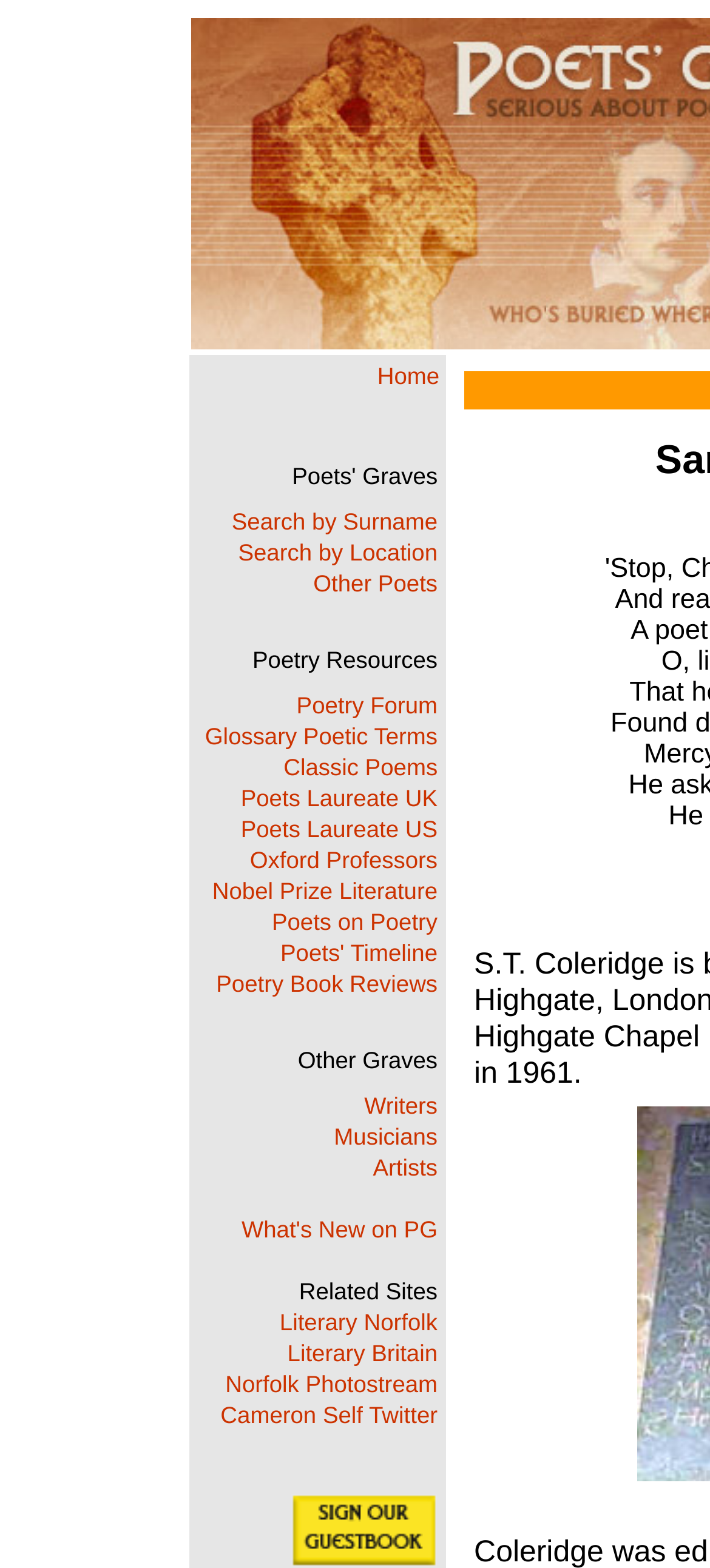Please provide a brief answer to the following inquiry using a single word or phrase:
How many rows are there in the gridcell?

24